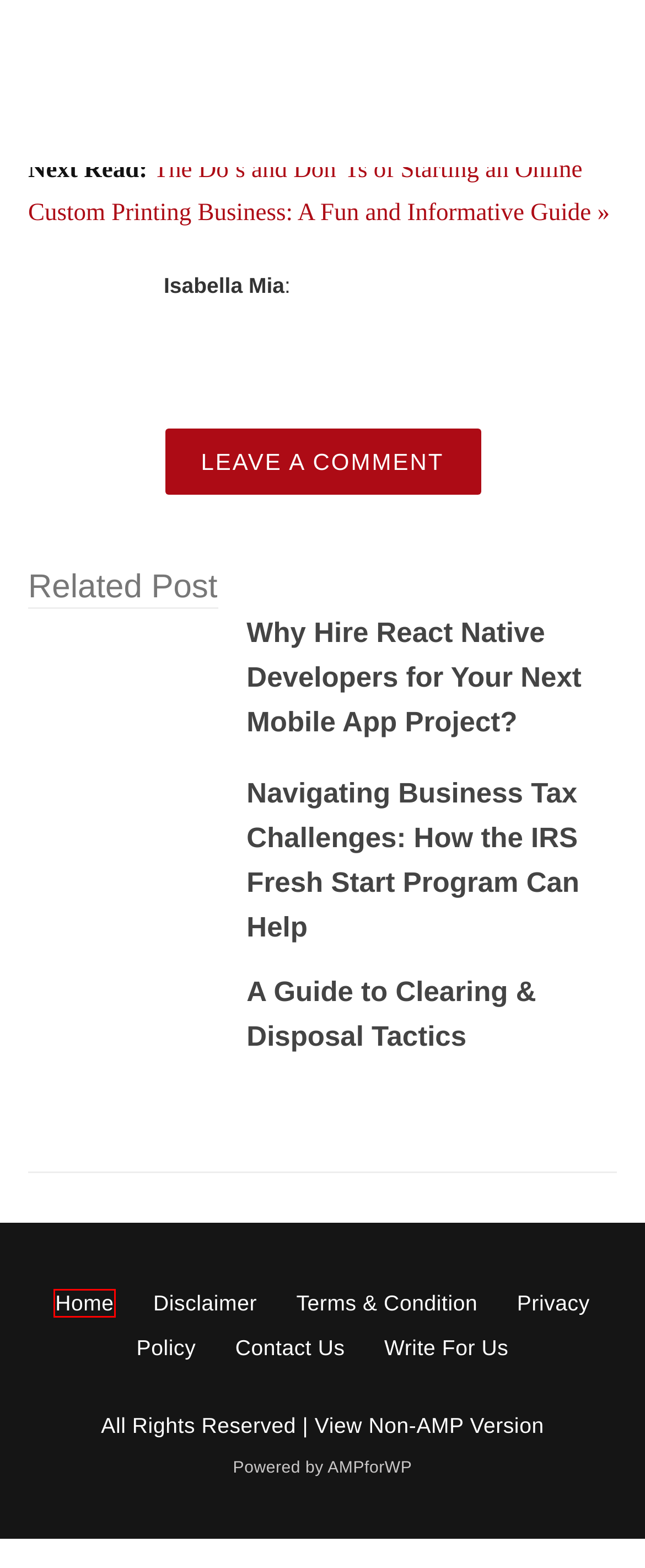Given a screenshot of a webpage with a red bounding box, please pick the webpage description that best fits the new webpage after clicking the element inside the bounding box. Here are the candidates:
A. Navigating Business Tax Challenges: How the IRS Fresh Start Program Can Help
B. Why Hire React Native Developers for Your Next Mobile App Project?
C. Write For Us Guest Post - Guidelines For The Submission!
D. Contact Us - Opensquares
E. Most Popular Gadgets & Websites Unbiased Online Reviews!
F. The Do’s and Don’Ts of Starting an Online Custom Printing Business: A Fun and Informative Guide
G. Disclaimer - Opensquares
H. Terms & Condition - Opensquares

E